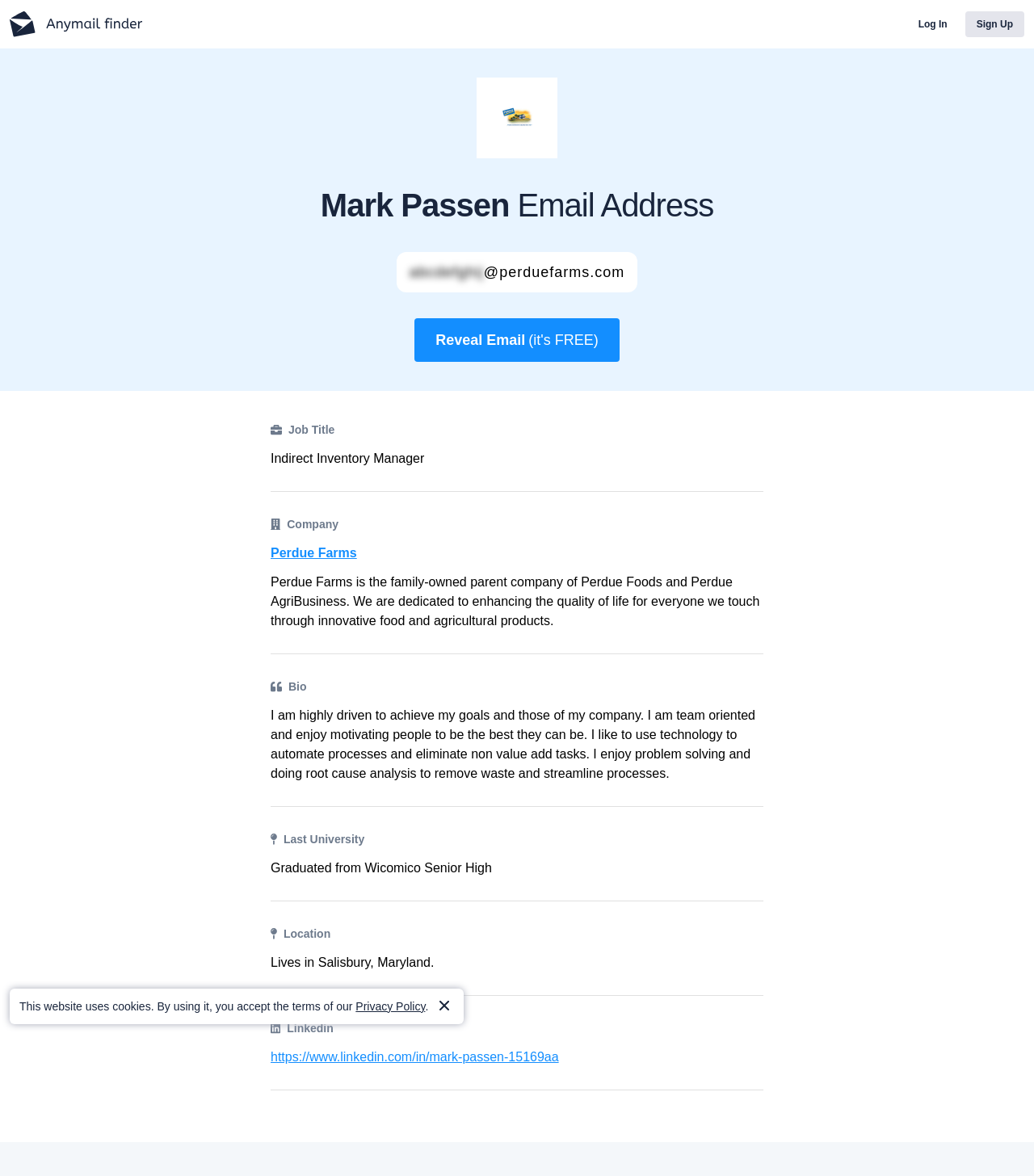Identify the bounding box coordinates of the element that should be clicked to fulfill this task: "Click the Sign Up link". The coordinates should be provided as four float numbers between 0 and 1, i.e., [left, top, right, bottom].

[0.933, 0.01, 0.991, 0.032]